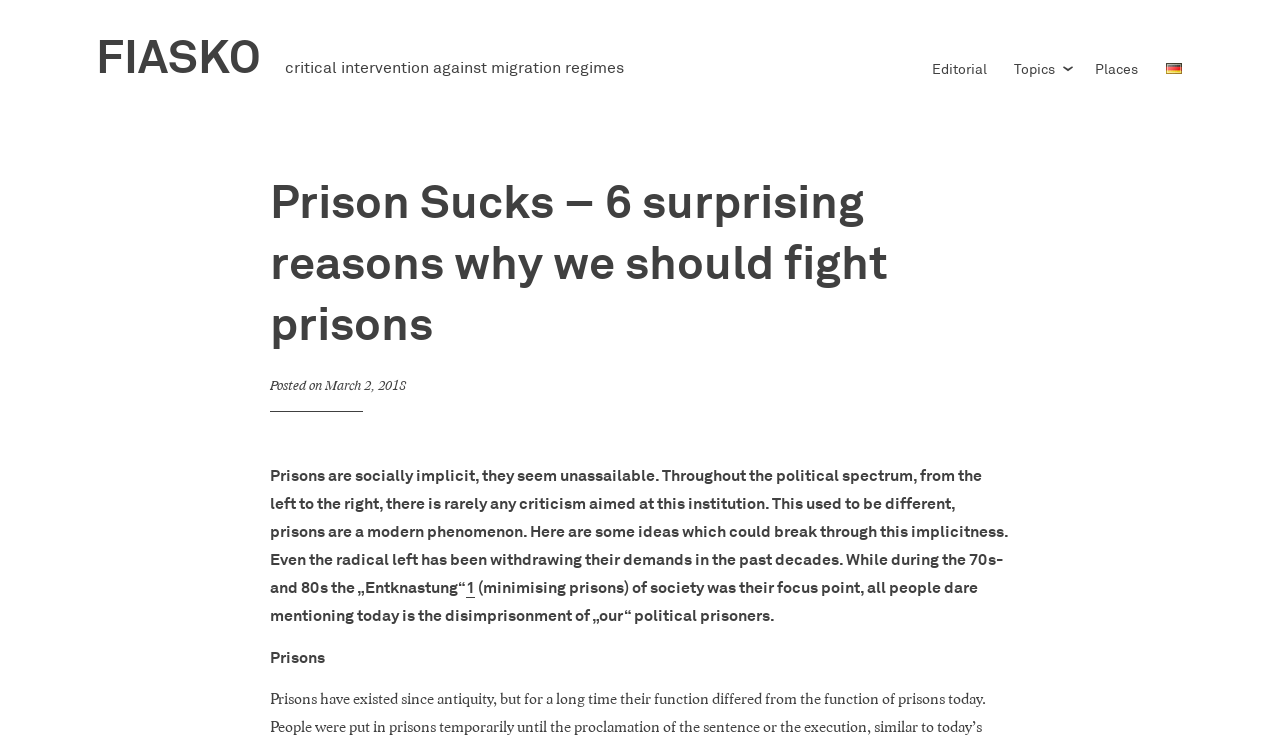Based on the element description: "Editorial", identify the UI element and provide its bounding box coordinates. Use four float numbers between 0 and 1, [left, top, right, bottom].

[0.728, 0.08, 0.771, 0.103]